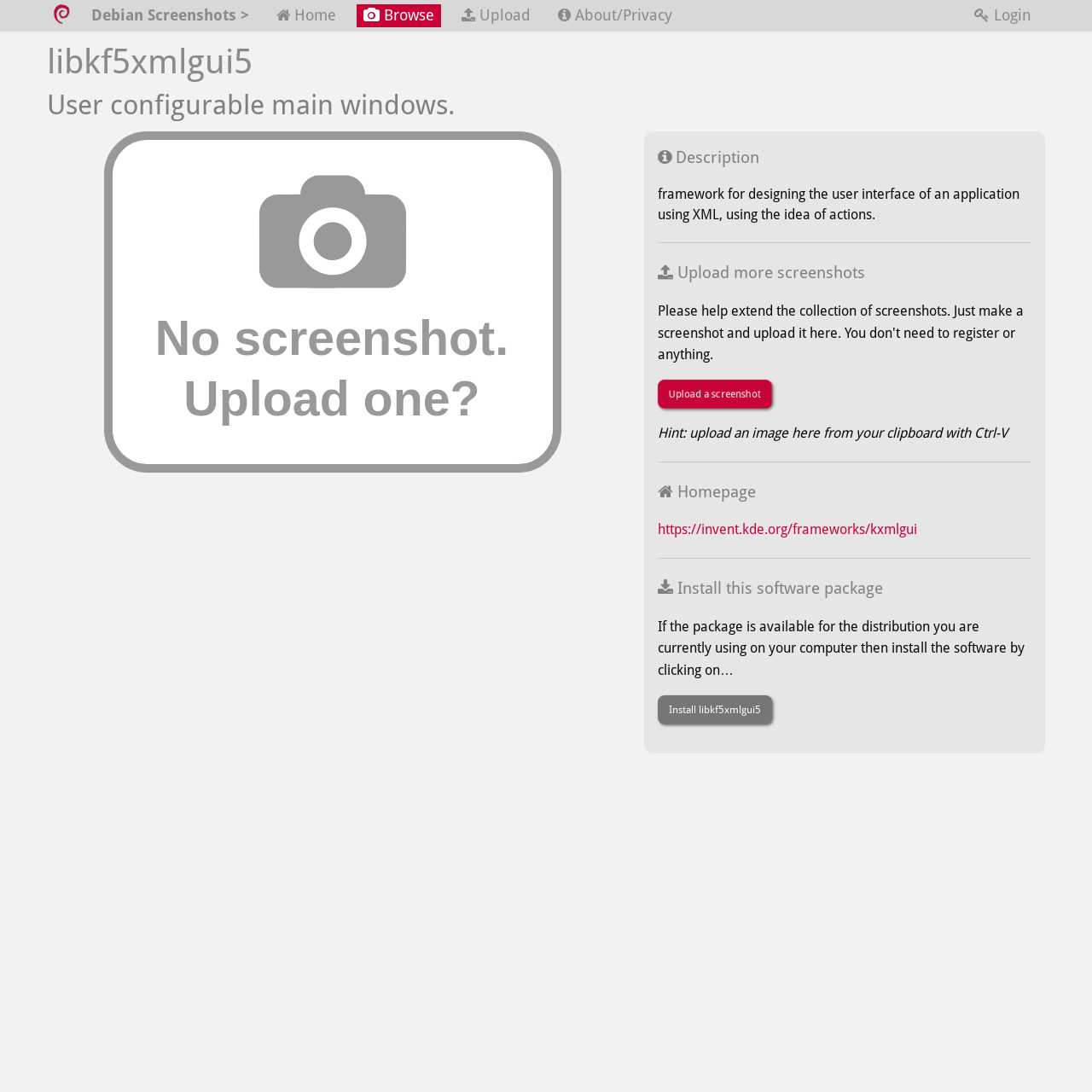Based on the image, please elaborate on the answer to the following question:
What is the package name described on this page?

I found the package name by looking at the heading element with the text 'libkf5xmlgui5' and bounding box coordinates [0.043, 0.035, 0.957, 0.079].